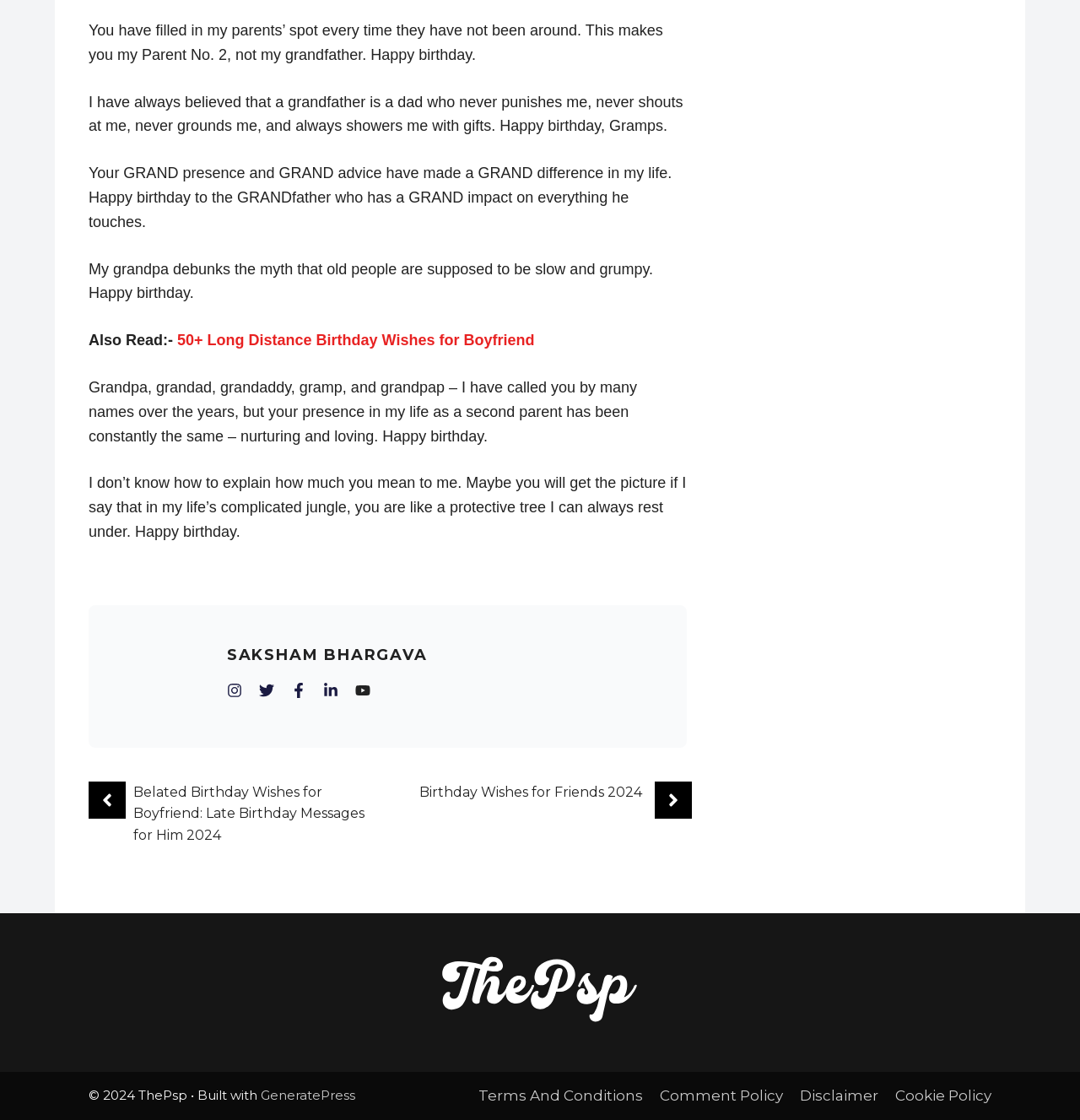What is the relationship between the author and the person being wished?
Answer the question with detailed information derived from the image.

The webpage contains messages and wishes from a grandchild to their grandfather, indicating a close and loving relationship between the two.